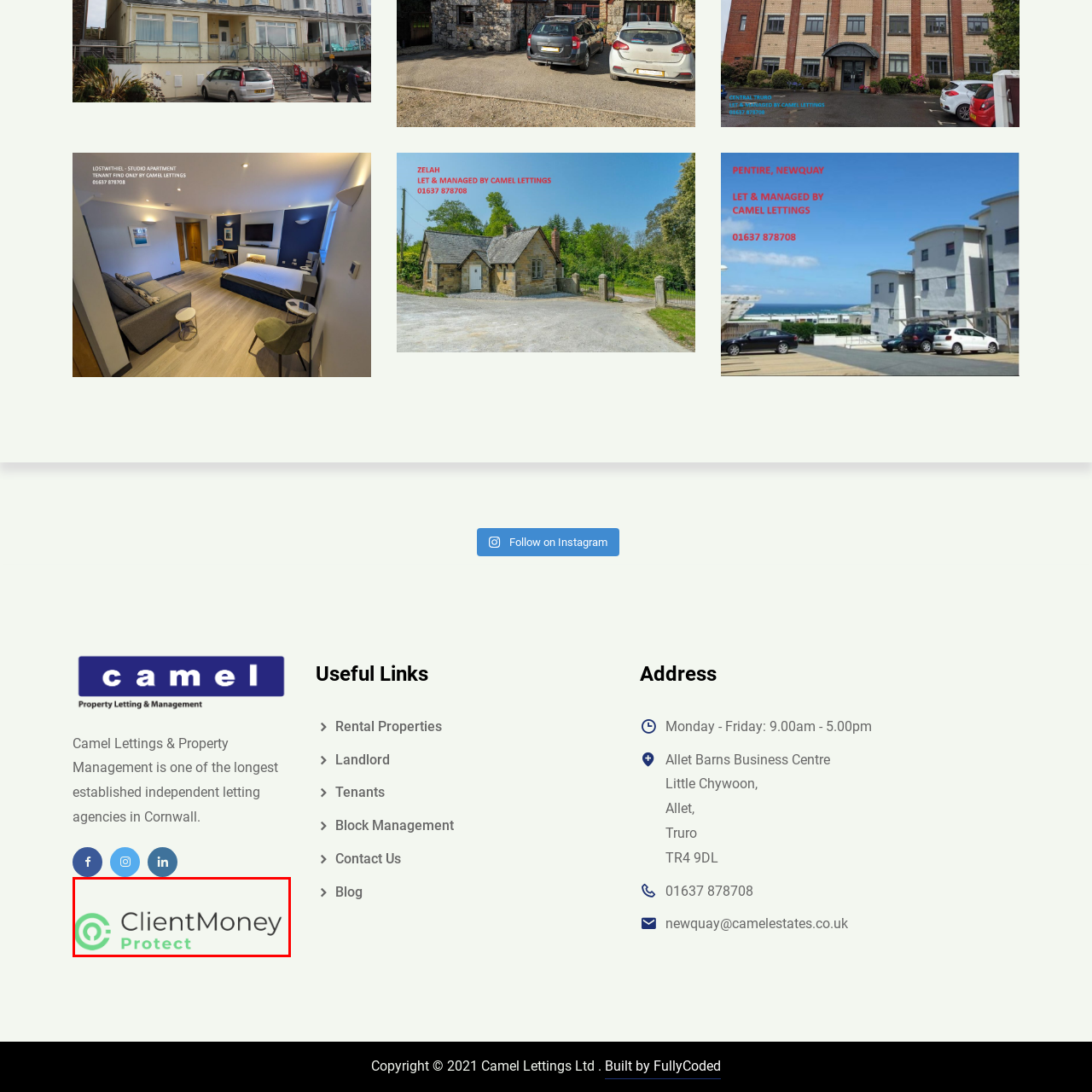What aesthetic does the logo design reflect?
Examine the visual content inside the red box and reply with a single word or brief phrase that best answers the question.

modern and professional